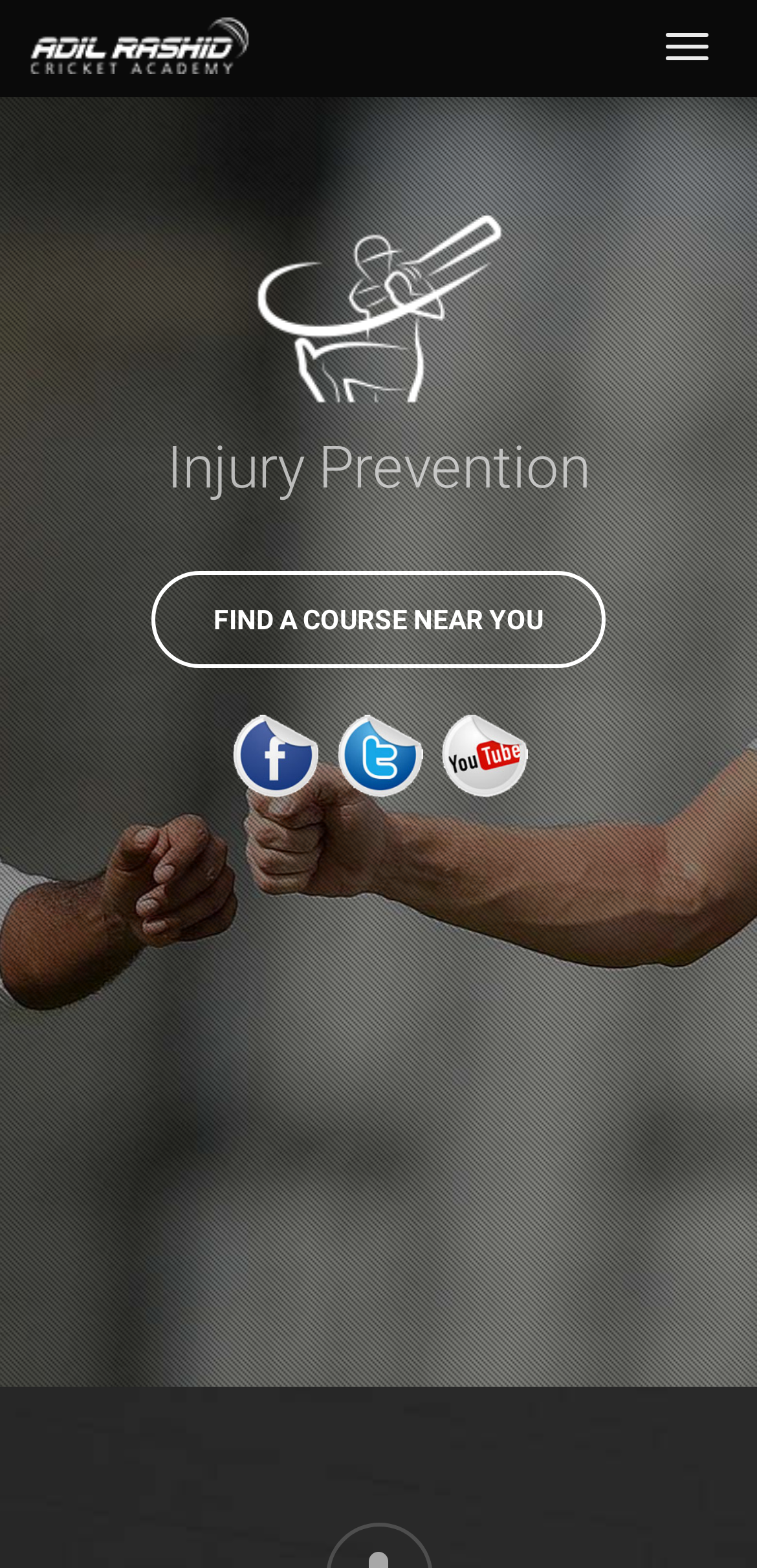Offer a comprehensive description of the webpage’s content and structure.

The webpage is about the Adil Rashid Cricket Academy, which offers cricket coaching and camps for children aged 5-16 years old. At the top left corner, there is a logo image with a link to the academy's homepage. Next to the logo, there is a navigation button labeled "nav". 

Below the logo, there is a prominent heading that reads "Talent Identification". Underneath this heading, there are three links with corresponding images, arranged horizontally from left to right. The links are not labeled with text, but they appear to be related to finding courses or programs offered by the academy. The images accompanying these links are likely icons or graphics representing different aspects of cricket coaching.

On the top right side of the page, there is a prominent link that stands out, labeled "FIND A COURSE NEAR YOU". This link is likely a call-to-action, encouraging visitors to explore the academy's course offerings in their area.